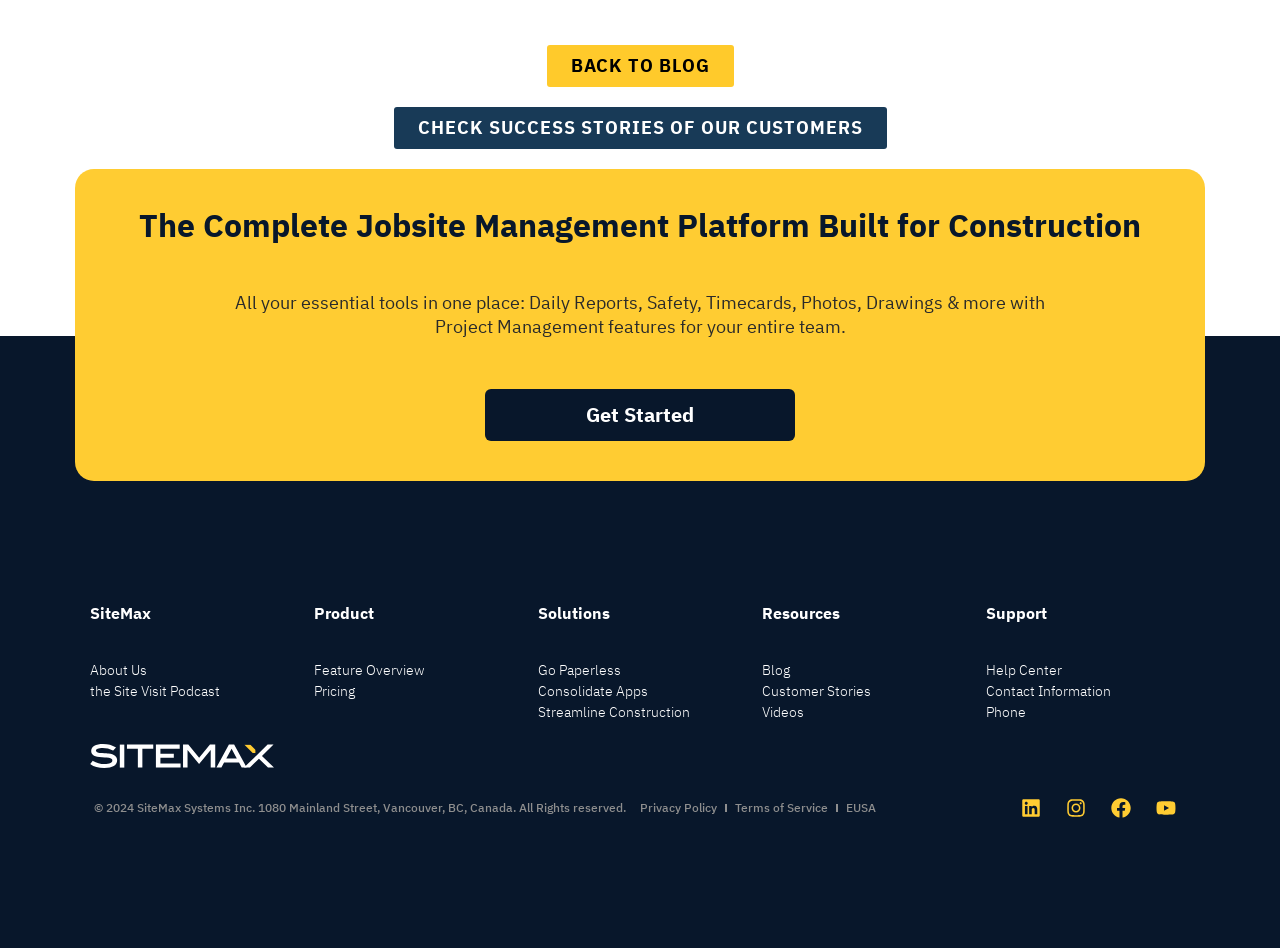What is the purpose of the 'Get Started' button?
Answer the question using a single word or phrase, according to the image.

To start using the platform